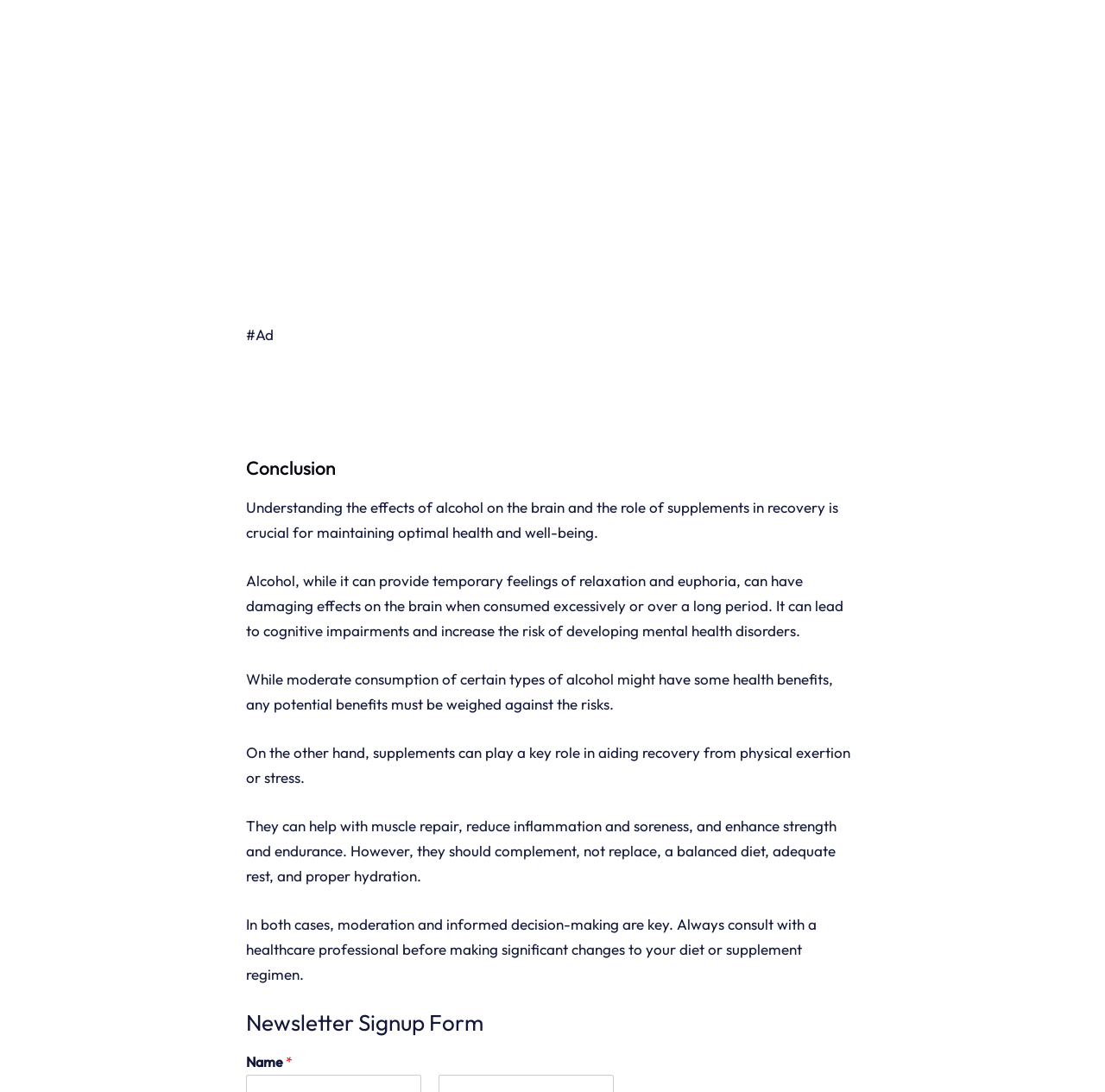Identify the bounding box coordinates for the region of the element that should be clicked to carry out the instruction: "click the link". The bounding box coordinates should be four float numbers between 0 and 1, i.e., [left, top, right, bottom].

[0.223, 0.262, 0.663, 0.279]